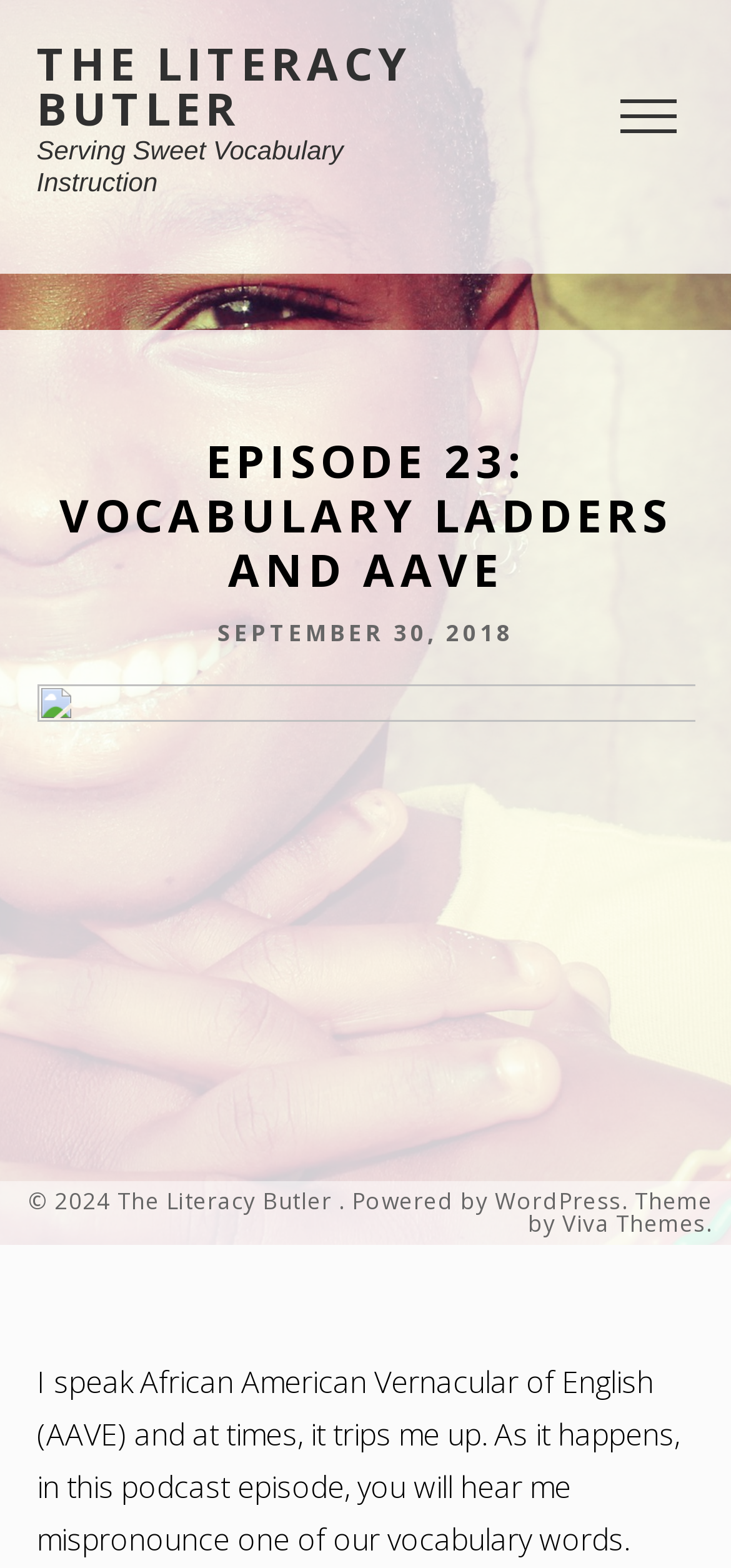Construct a thorough caption encompassing all aspects of the webpage.

The webpage is about an episode of a podcast or educational series called "The Literacy Butler". At the top, there is a link on the right side, and a heading that reads "THE LITERACY BUTLER" on the left side. Below this heading, there is another heading that says "Serving Sweet Vocabulary Instruction". 

Further down, there is a prominent heading that reads "EPISODE 23: VOCABULARY LADDERS AND AAVE", which suggests that the main content of the page is related to this specific episode. 

On the right side of the page, there is a date "SEPTEMBER 30, 2018" indicating when the episode was published. Below this date, there is a long link that spans the entire width of the page. 

At the bottom of the page, there are several elements. On the left side, there is a copyright notice that reads "© 2024 The Literacy Butler.". Next to it, there is a link that says "Powered by WordPress.". On the right side, there is a text that says "Theme by" followed by a link to "Viva Themes".